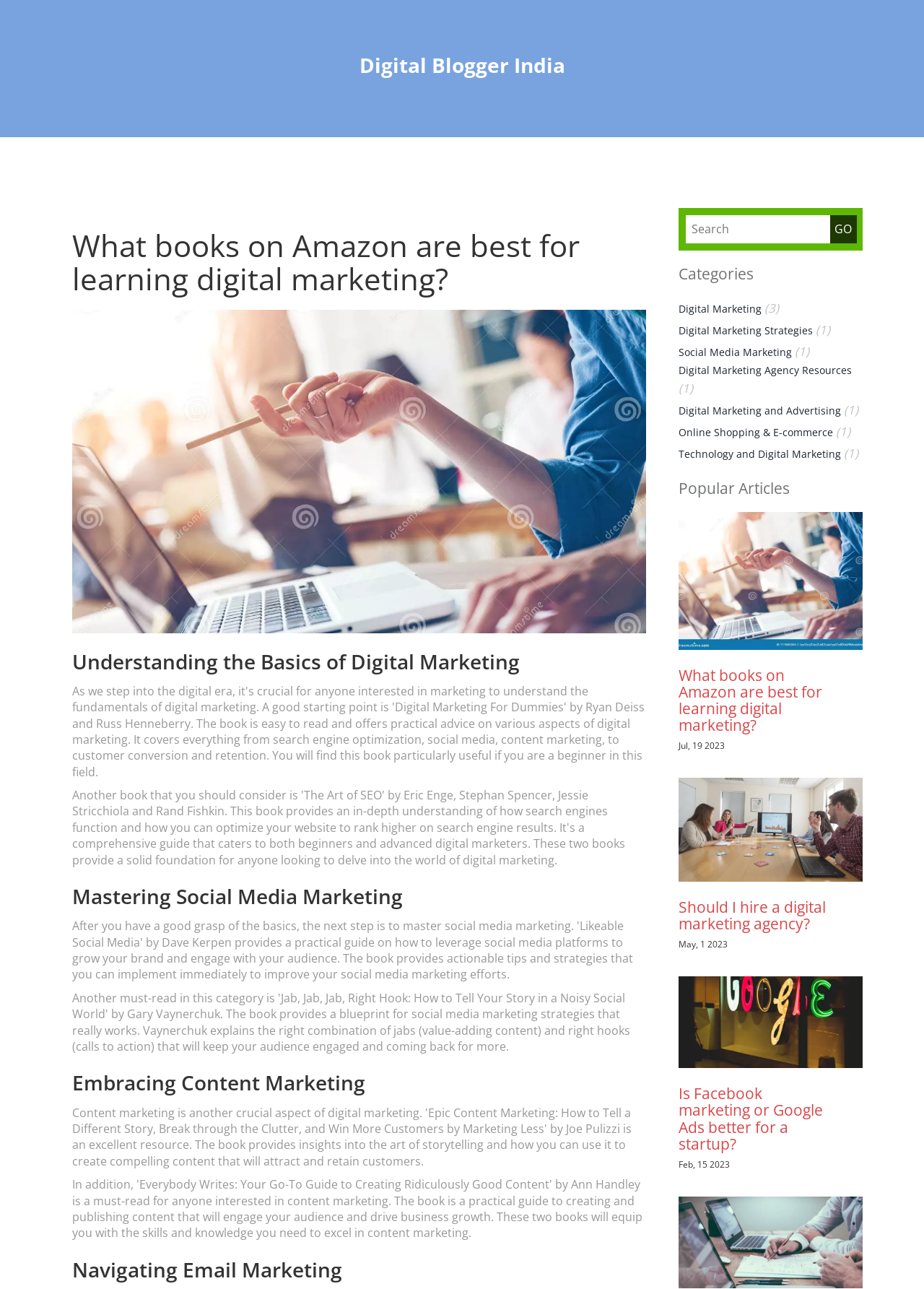Answer in one word or a short phrase: 
How many categories are listed?

6